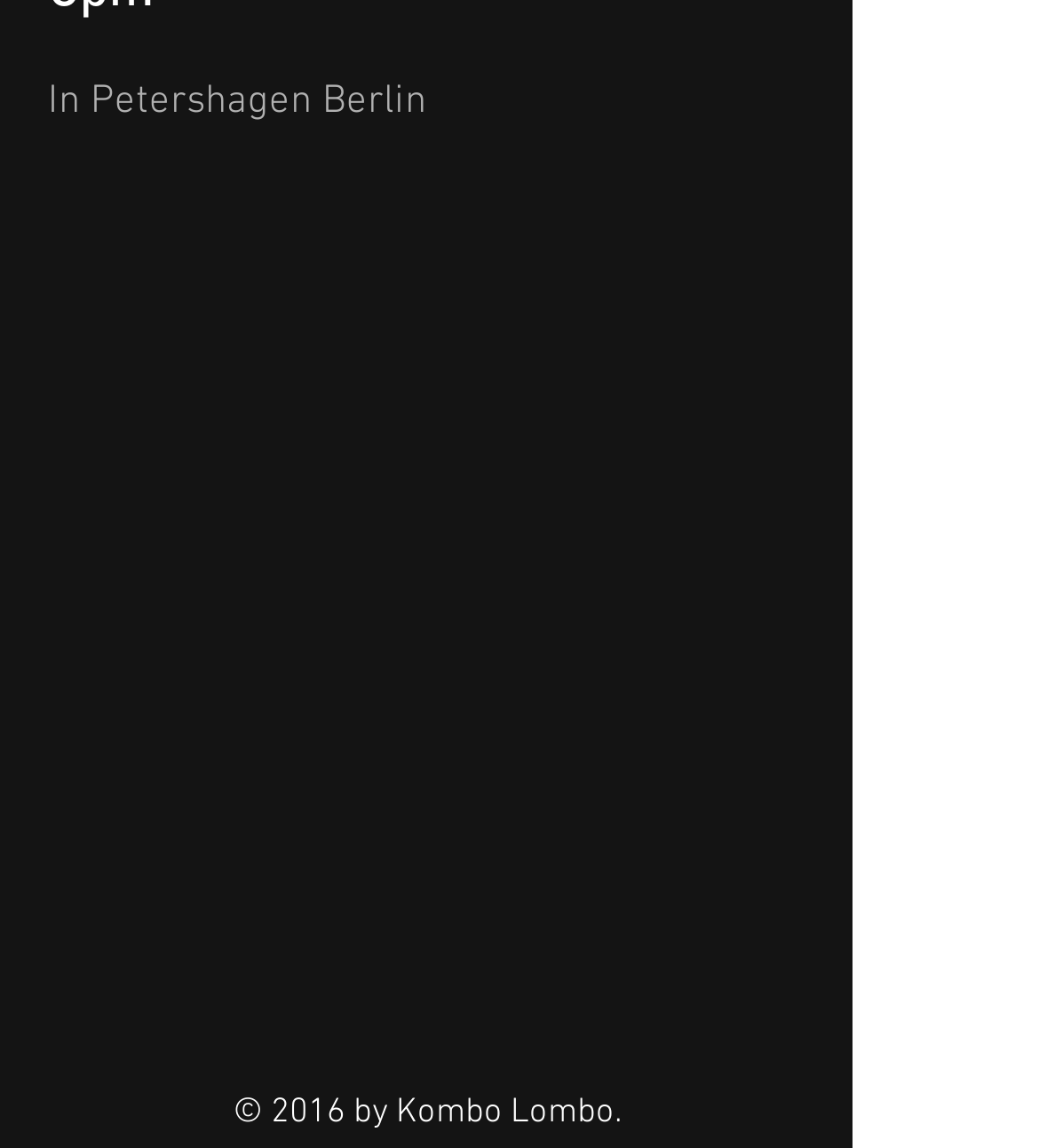Who is the copyright holder mentioned on the webpage?
Please provide a single word or phrase as your answer based on the screenshot.

Kombo Lombo